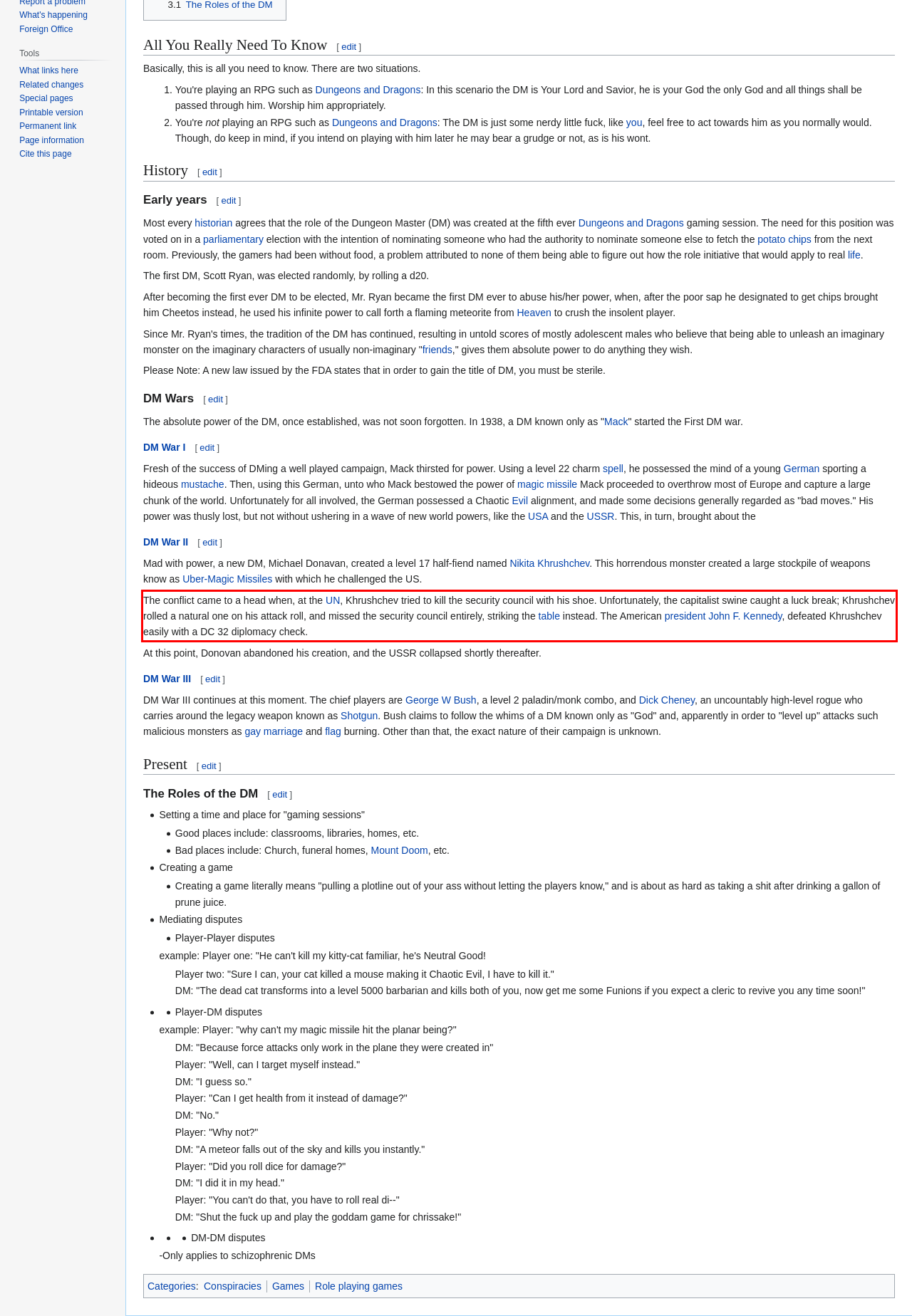Given a webpage screenshot, locate the red bounding box and extract the text content found inside it.

The conflict came to a head when, at the UN, Khrushchev tried to kill the security council with his shoe. Unfortunately, the capitalist swine caught a luck break; Khrushchev rolled a natural one on his attack roll, and missed the security council entirely, striking the table instead. The American president John F. Kennedy, defeated Khrushchev easily with a DC 32 diplomacy check.